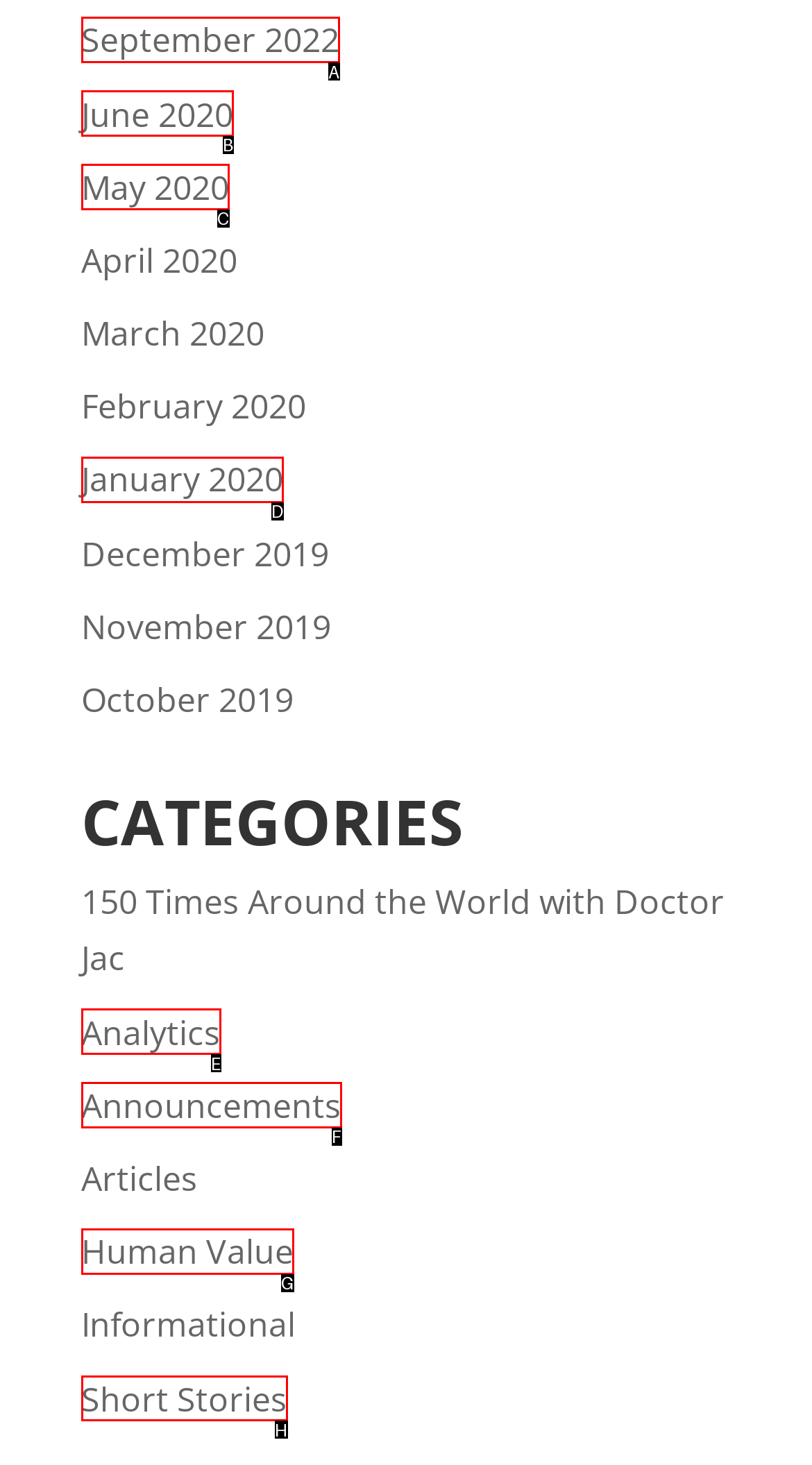Choose the letter of the element that should be clicked to complete the task: Check out Short Stories
Answer with the letter from the possible choices.

H